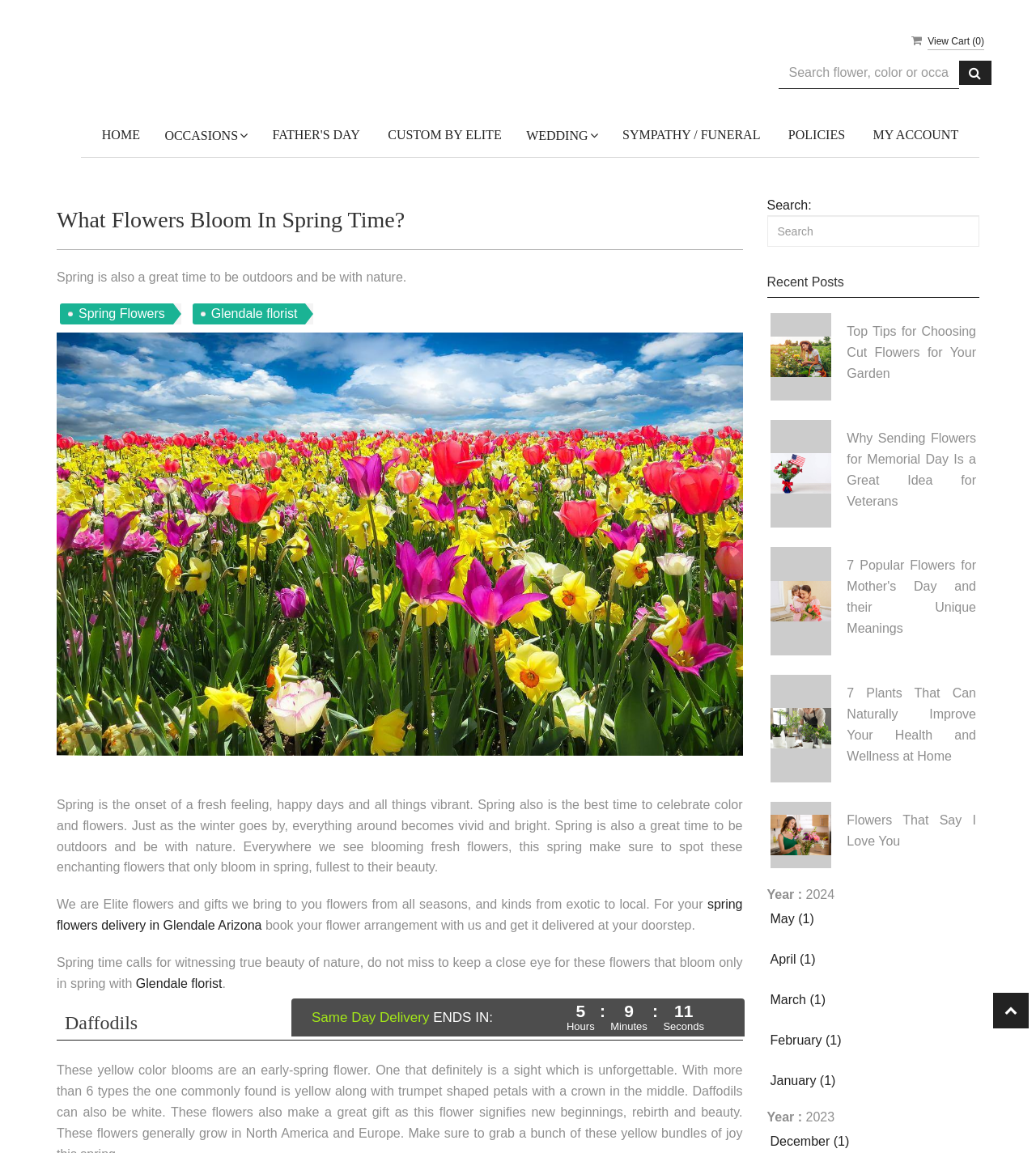What is the current year displayed on the webpage?
Using the image as a reference, deliver a detailed and thorough answer to the question.

The webpage has a section displaying recent posts, and it shows the year '2024' next to the month 'May'. This indicates that the current year displayed on the webpage is 2024.